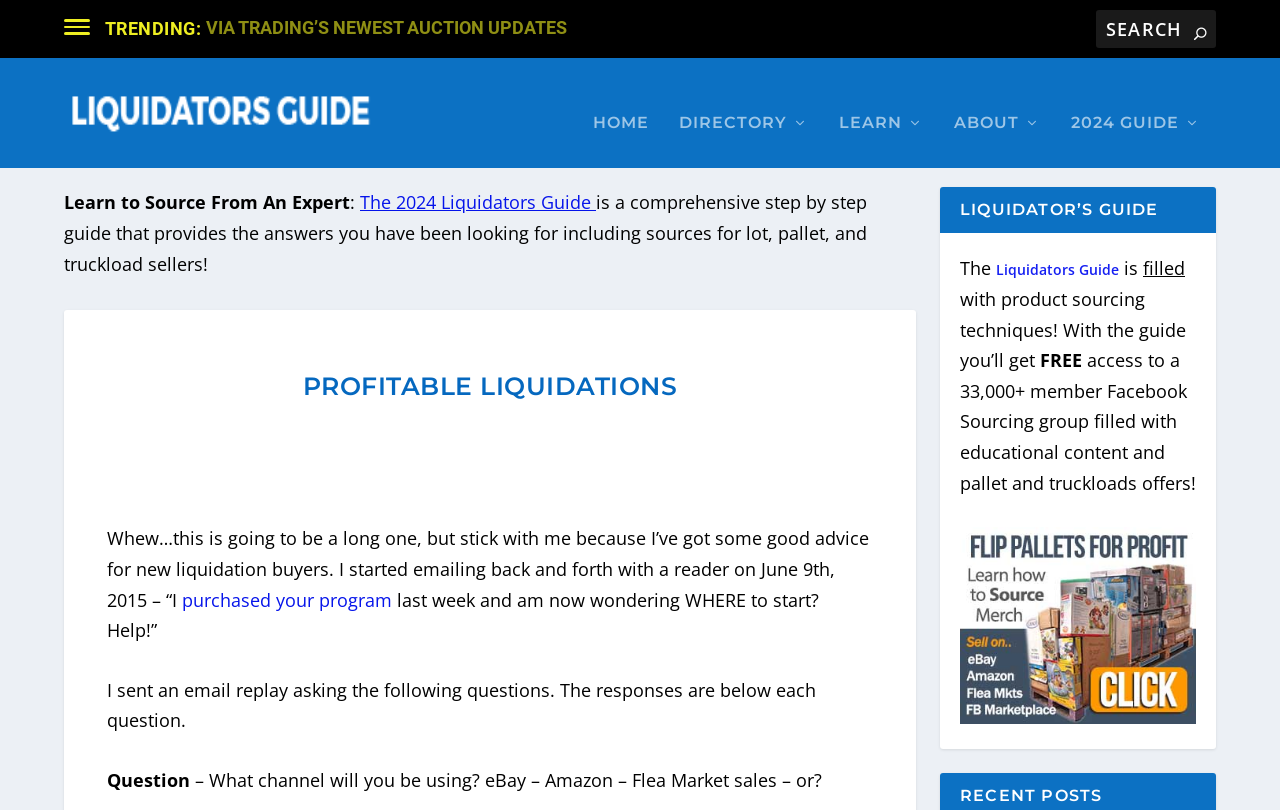Based on the element description parent_node: Name * name="author", identify the bounding box of the UI element in the given webpage screenshot. The coordinates should be in the format (top-left x, top-left y, bottom-right x, bottom-right y) and must be between 0 and 1.

None